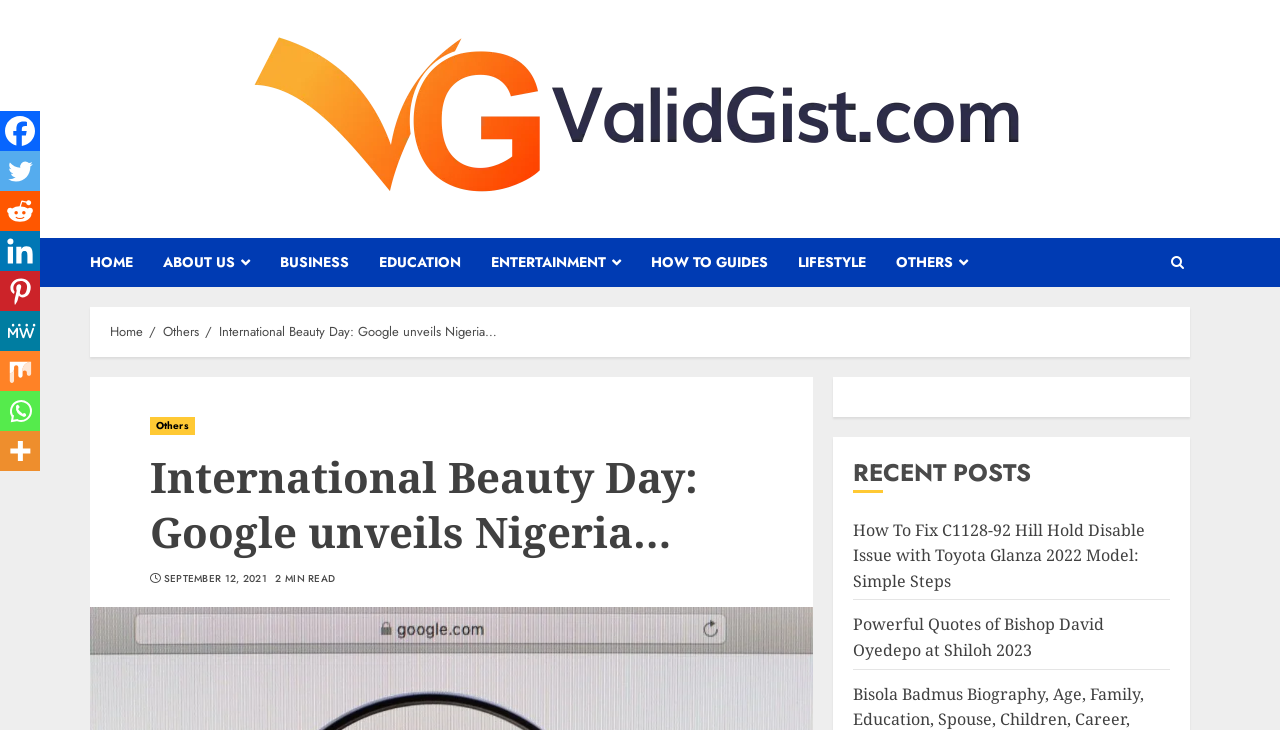How many recent posts are displayed?
Look at the image and provide a short answer using one word or a phrase.

2